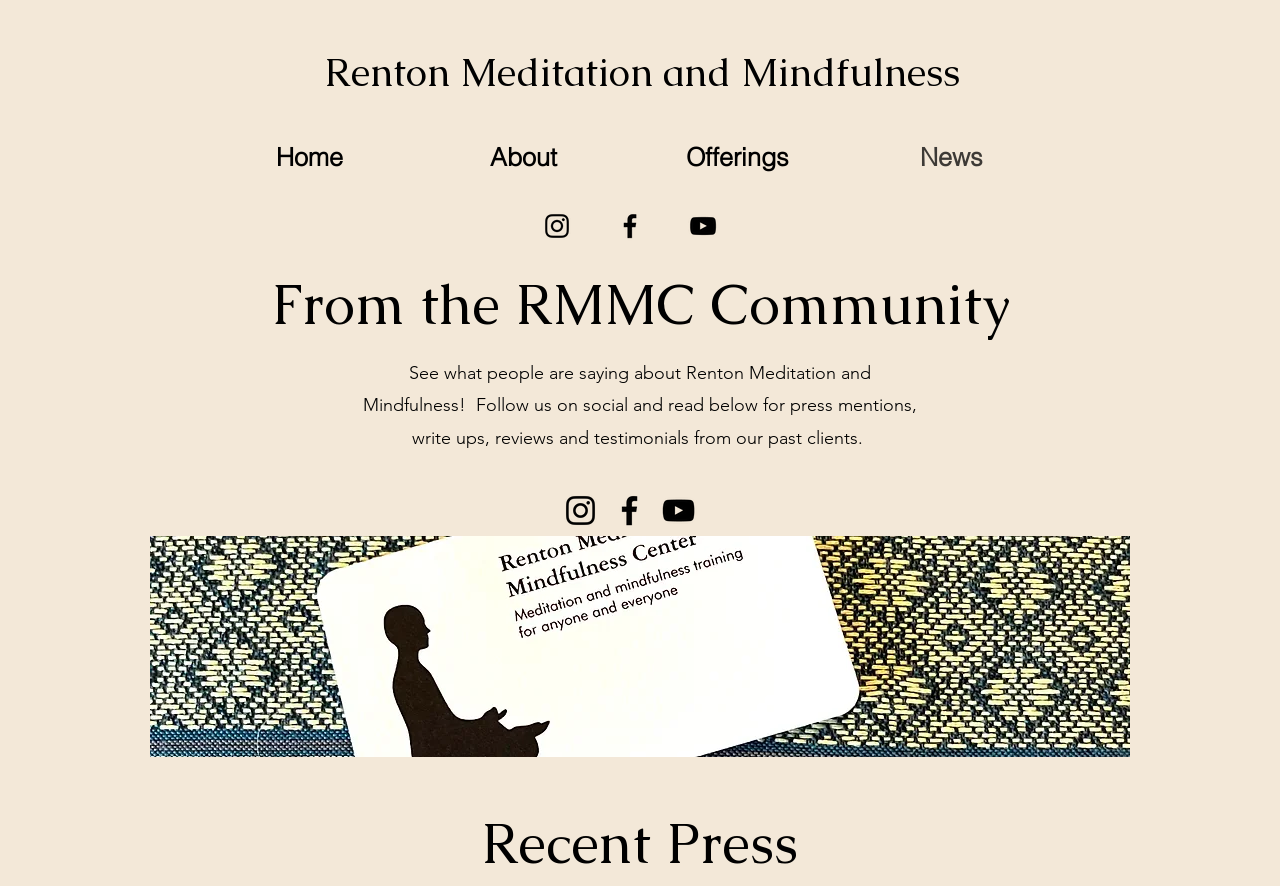Locate the bounding box of the UI element described in the following text: "aria-label="Facebook"".

[0.48, 0.237, 0.505, 0.273]